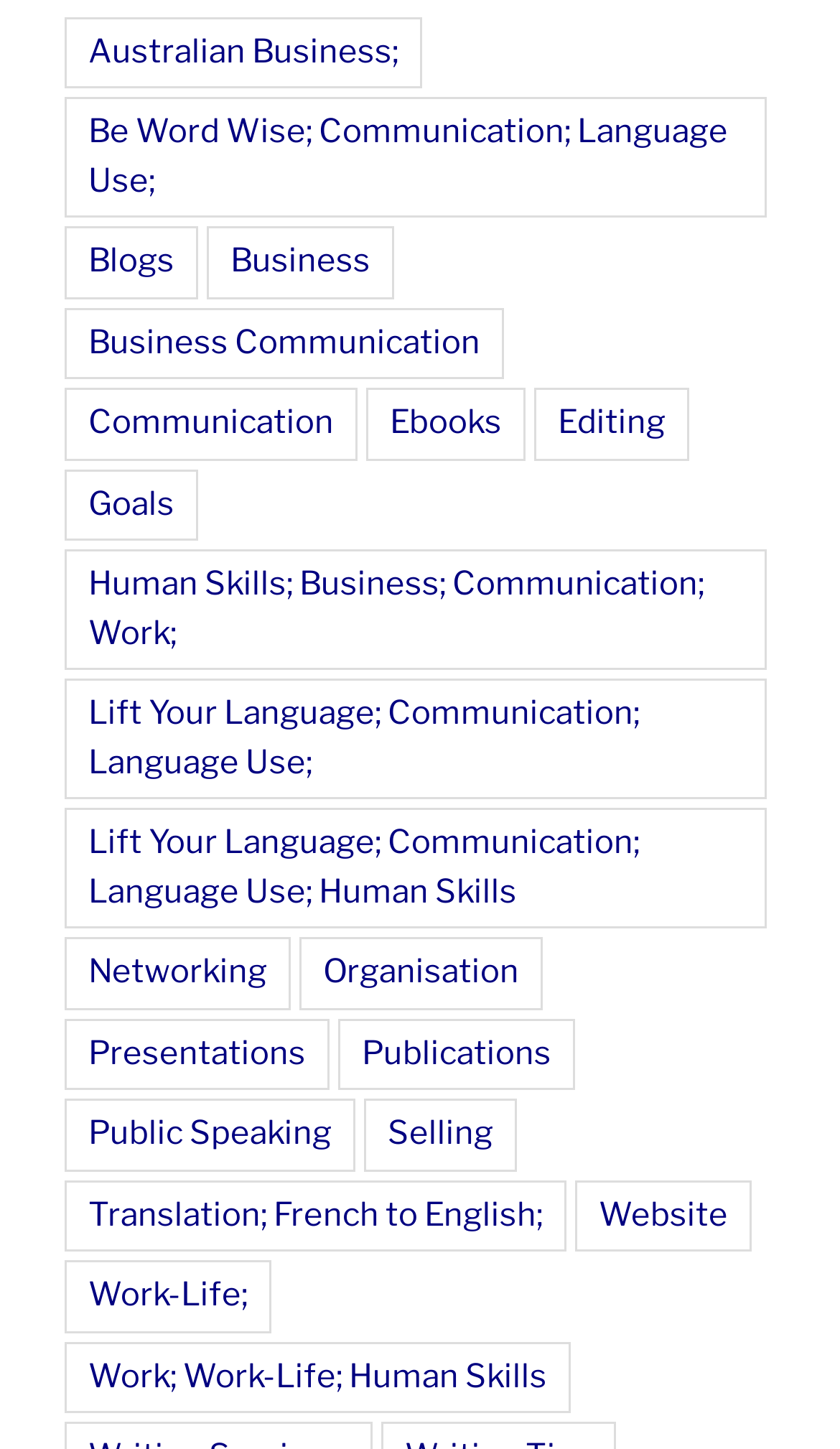Provide the bounding box coordinates of the area you need to click to execute the following instruction: "click on .ics link".

None